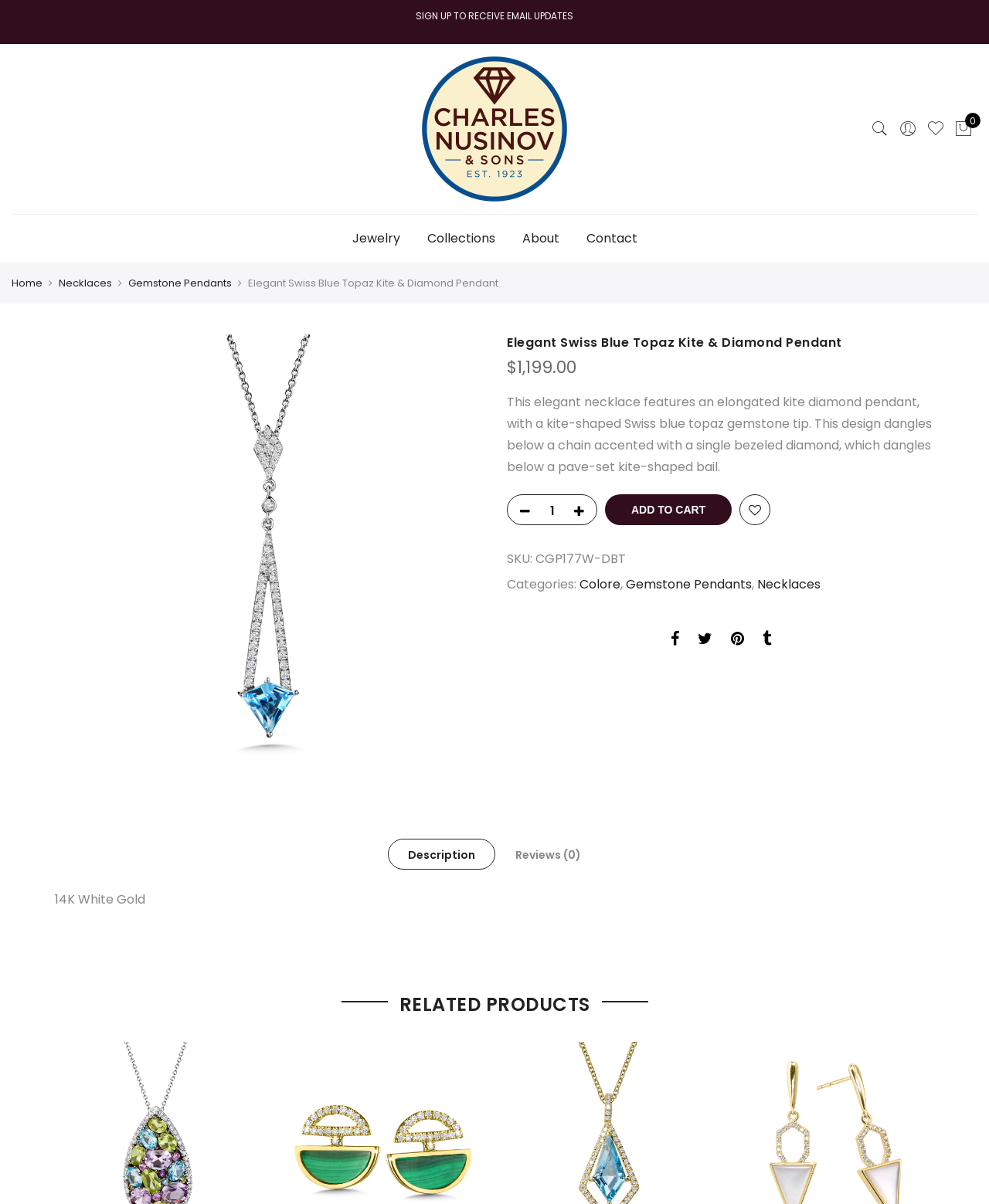Please answer the following question using a single word or phrase: 
What is the price of the Elegant Swiss Blue Topaz Kite & Diamond Pendant?

$1,199.00